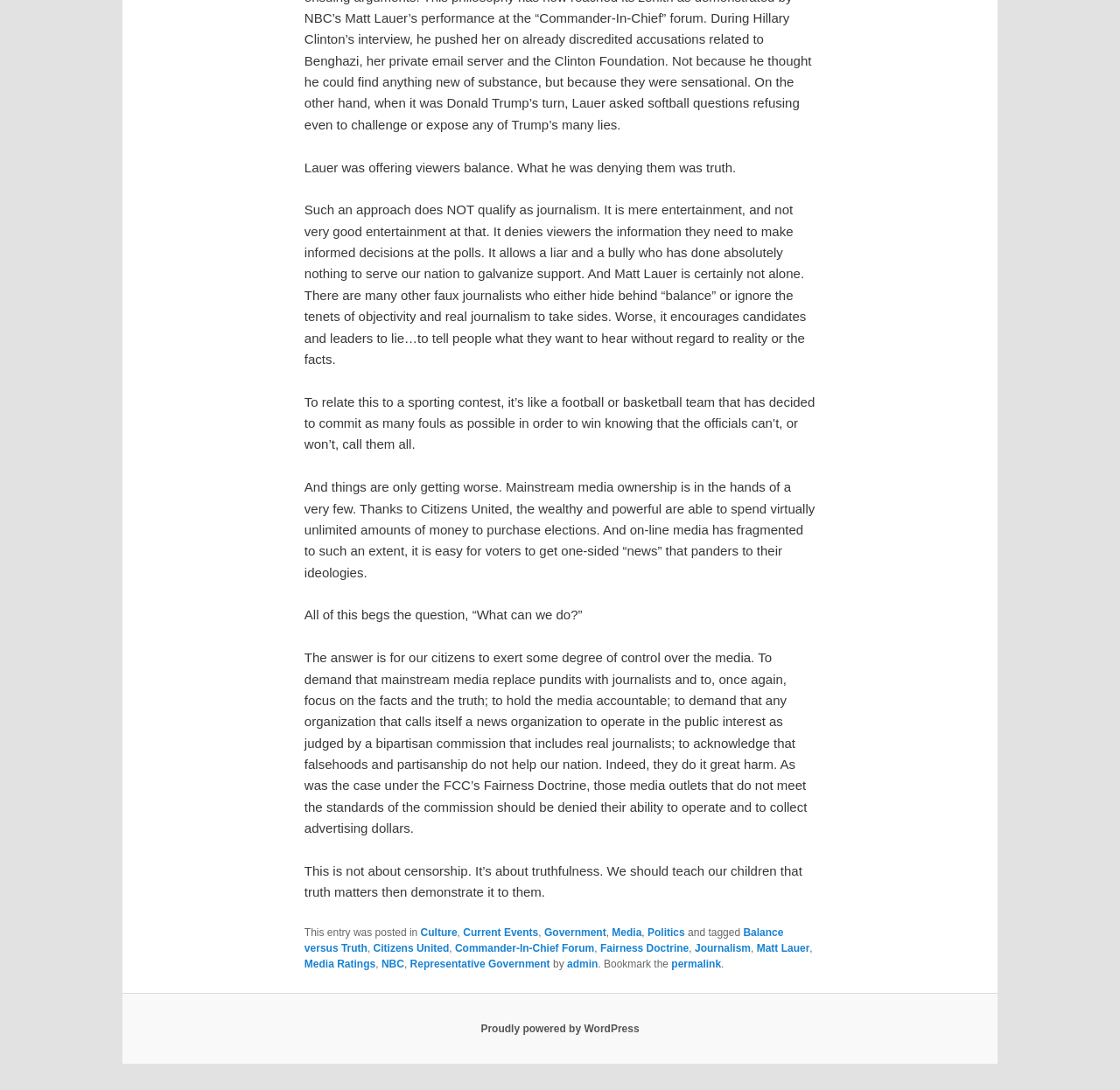Please give the bounding box coordinates of the area that should be clicked to fulfill the following instruction: "Click the 'Proudly powered by WordPress' link". The coordinates should be in the format of four float numbers from 0 to 1, i.e., [left, top, right, bottom].

[0.429, 0.938, 0.571, 0.949]